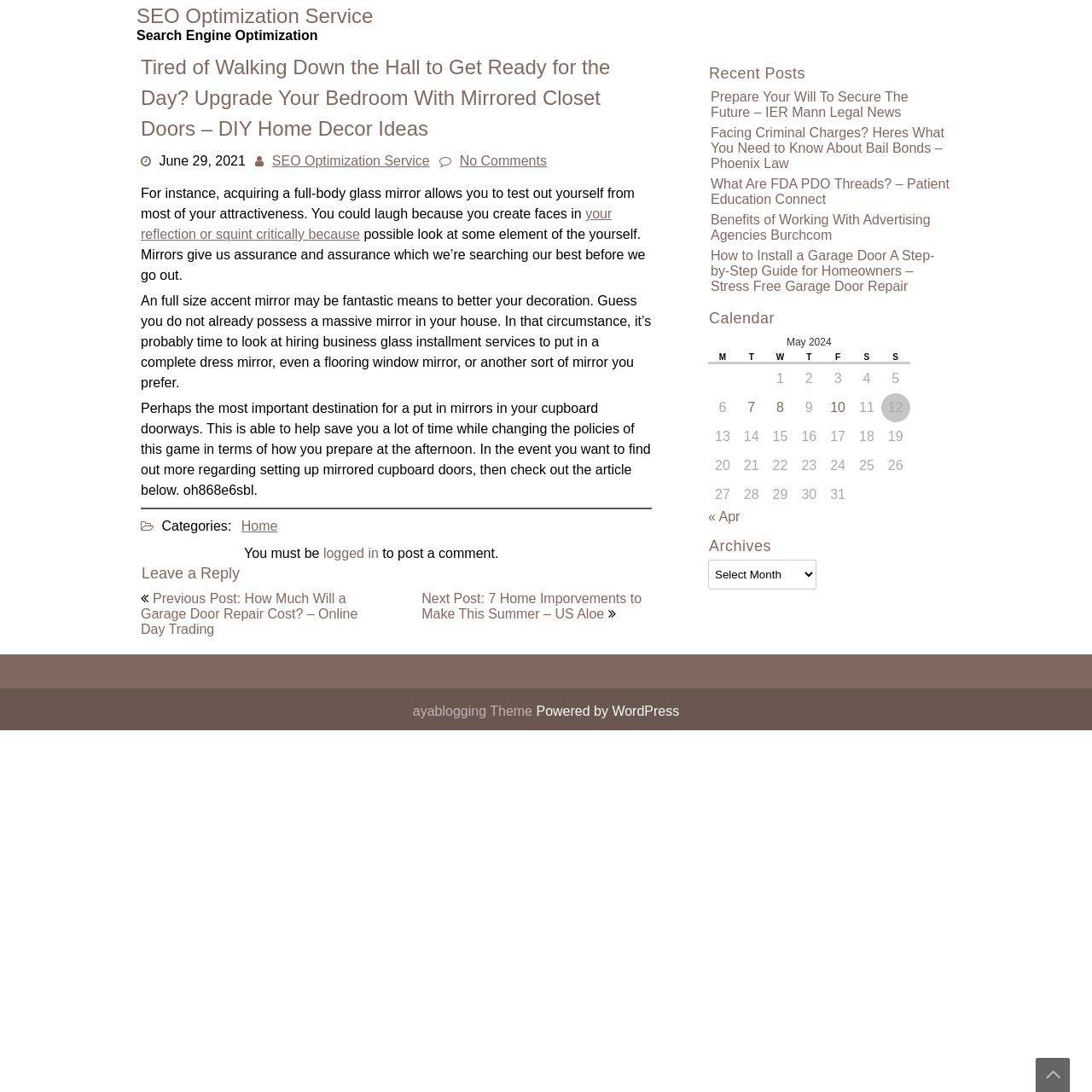Locate the UI element described as follows: "Business". Return the bounding box coordinates as four float numbers between 0 and 1 in the order [left, top, right, bottom].

None